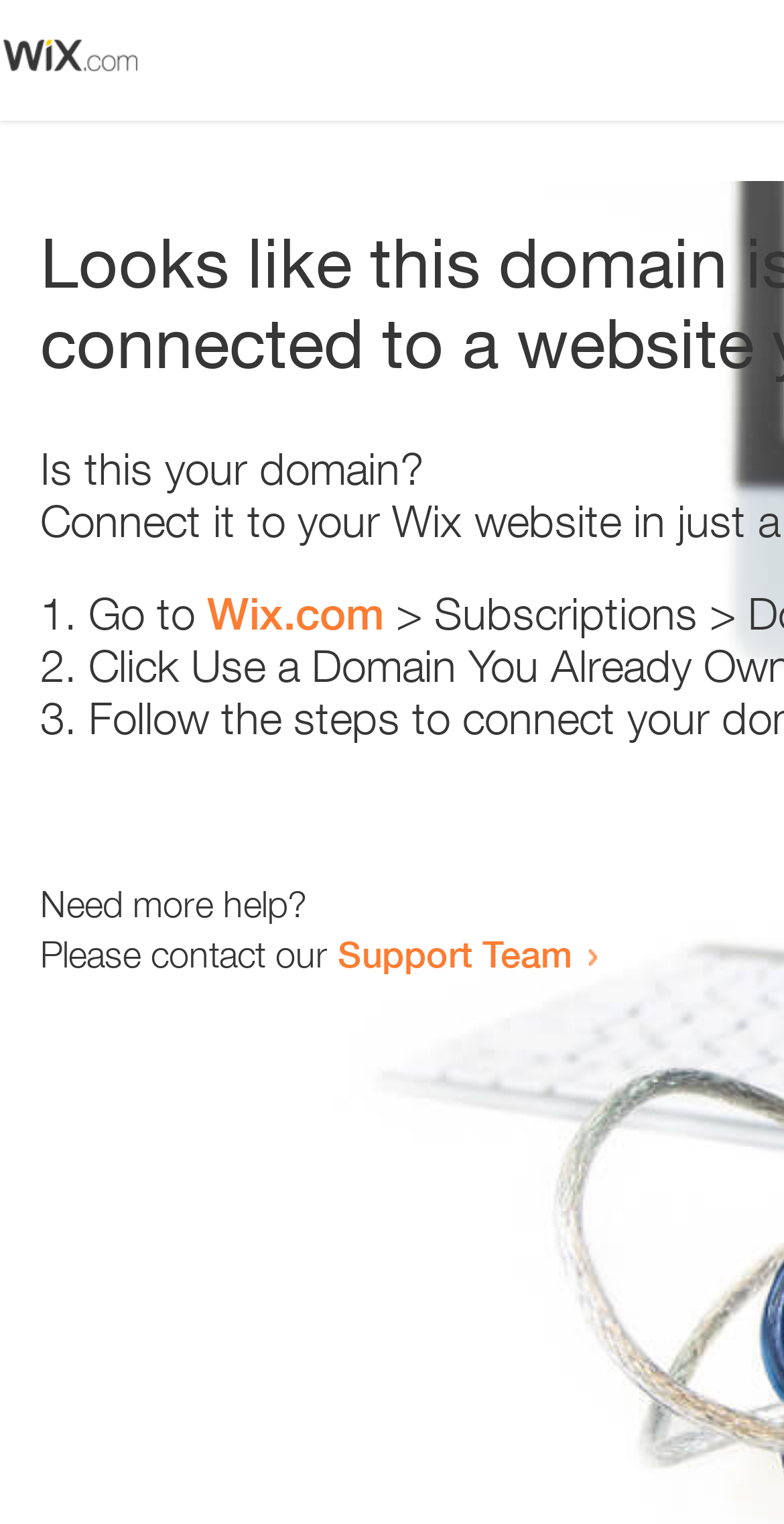Answer with a single word or phrase: 
How many list markers are there on the webpage?

3